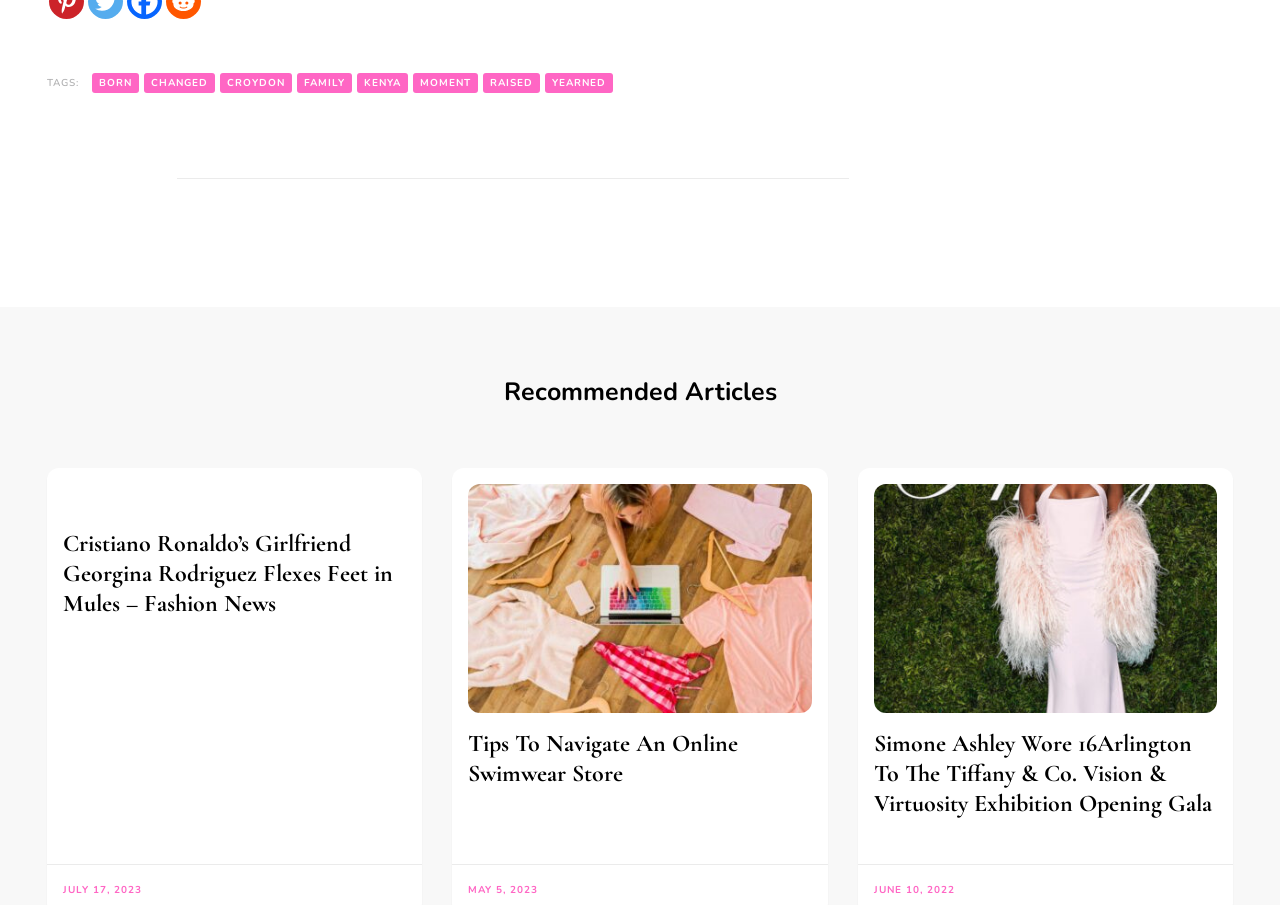Find the bounding box of the UI element described as follows: "Croydon".

[0.172, 0.081, 0.228, 0.103]